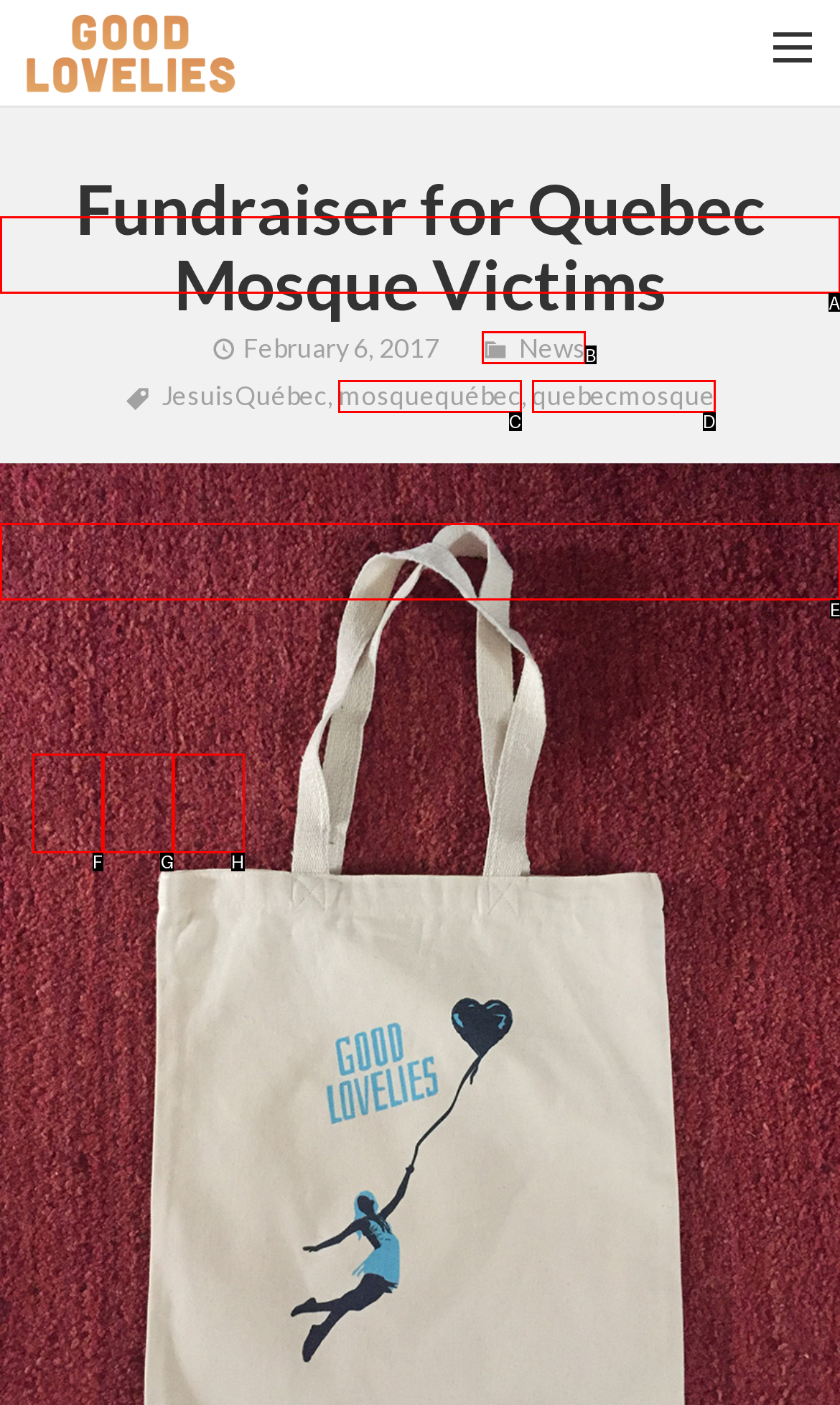Tell me which one HTML element I should click to complete the following task: Read the News Answer with the option's letter from the given choices directly.

B